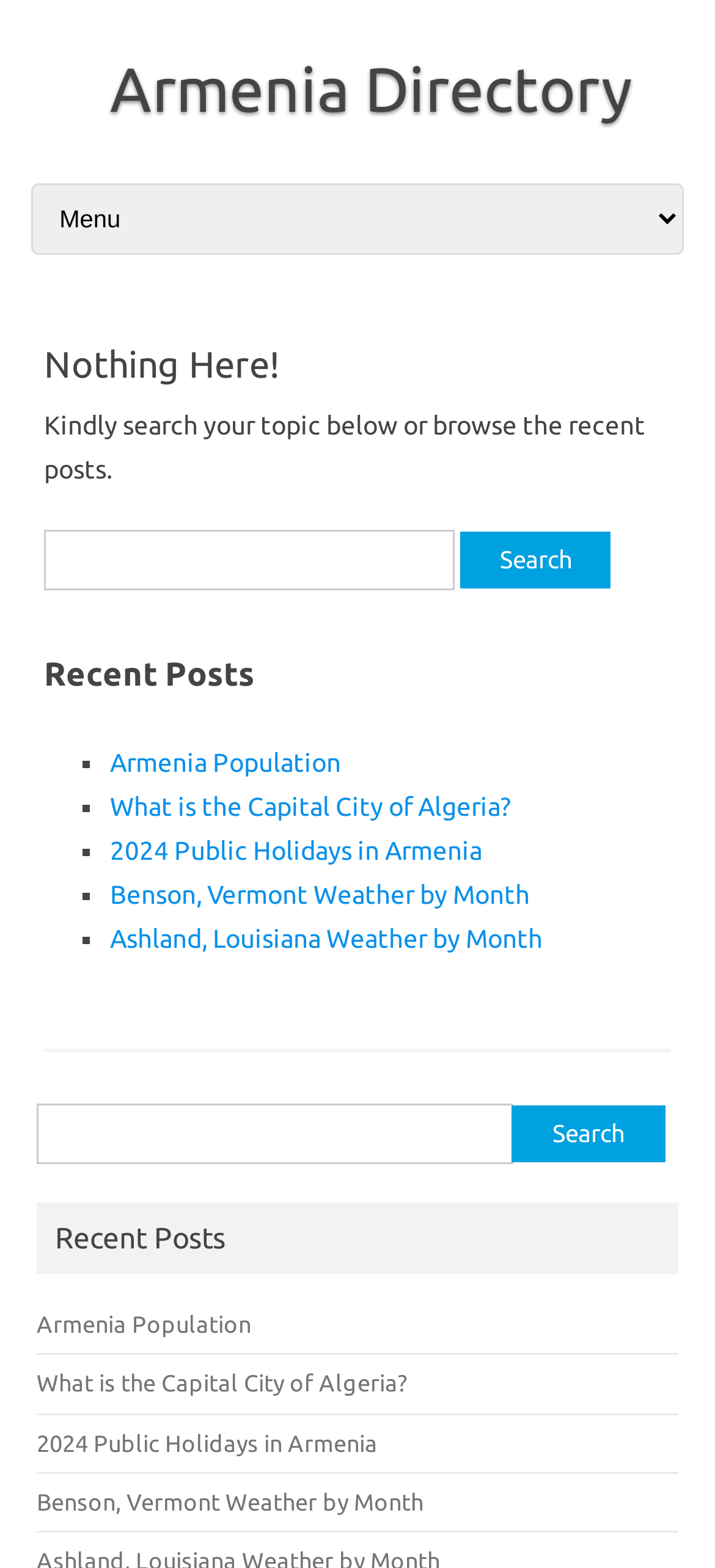Give a concise answer using one word or a phrase to the following question:
How many recent posts are listed?

5